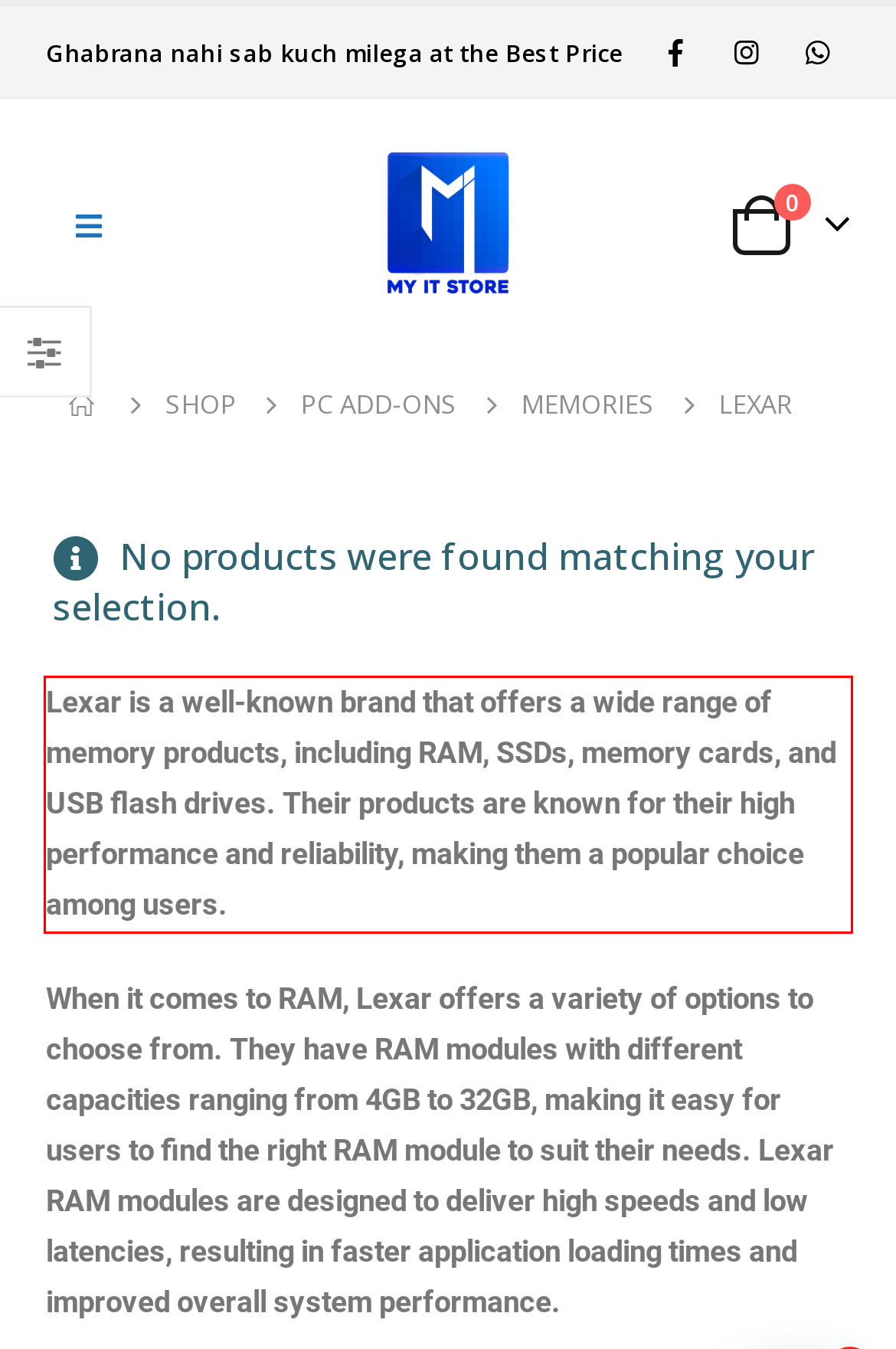Identify the text inside the red bounding box in the provided webpage screenshot and transcribe it.

Lexar is a well-known brand that offers a wide range of memory products, including RAM, SSDs, memory cards, and USB flash drives. Their products are known for their high performance and reliability, making them a popular choice among users.